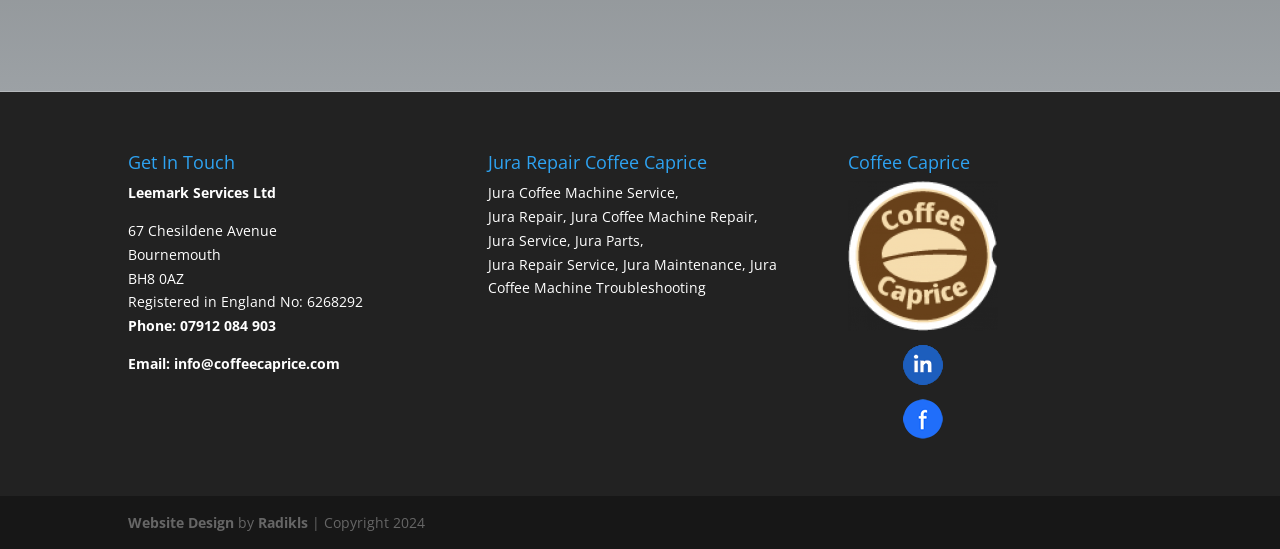Pinpoint the bounding box coordinates of the element you need to click to execute the following instruction: "Send an email to 'info@coffeecaprice.com'". The bounding box should be represented by four float numbers between 0 and 1, in the format [left, top, right, bottom].

[0.136, 0.645, 0.266, 0.68]